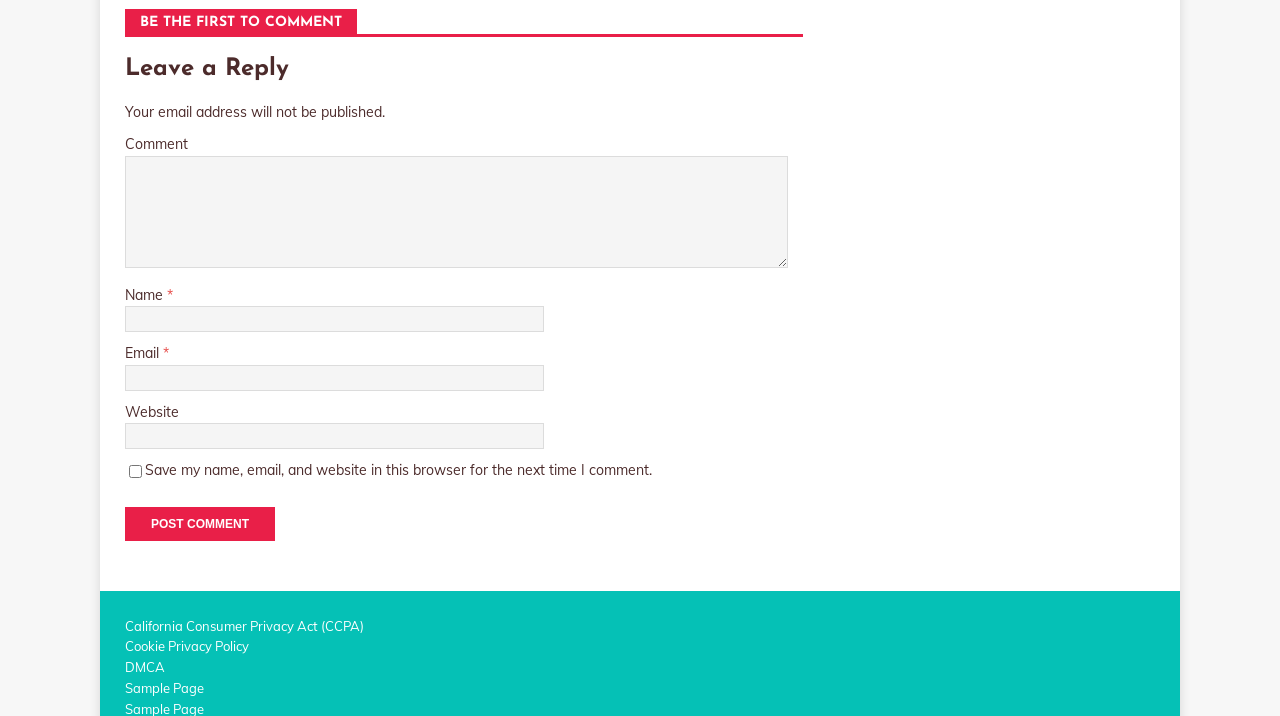Using the provided description parent_node: Comment name="comment", find the bounding box coordinates for the UI element. Provide the coordinates in (top-left x, top-left y, bottom-right x, bottom-right y) format, ensuring all values are between 0 and 1.

[0.098, 0.217, 0.616, 0.374]